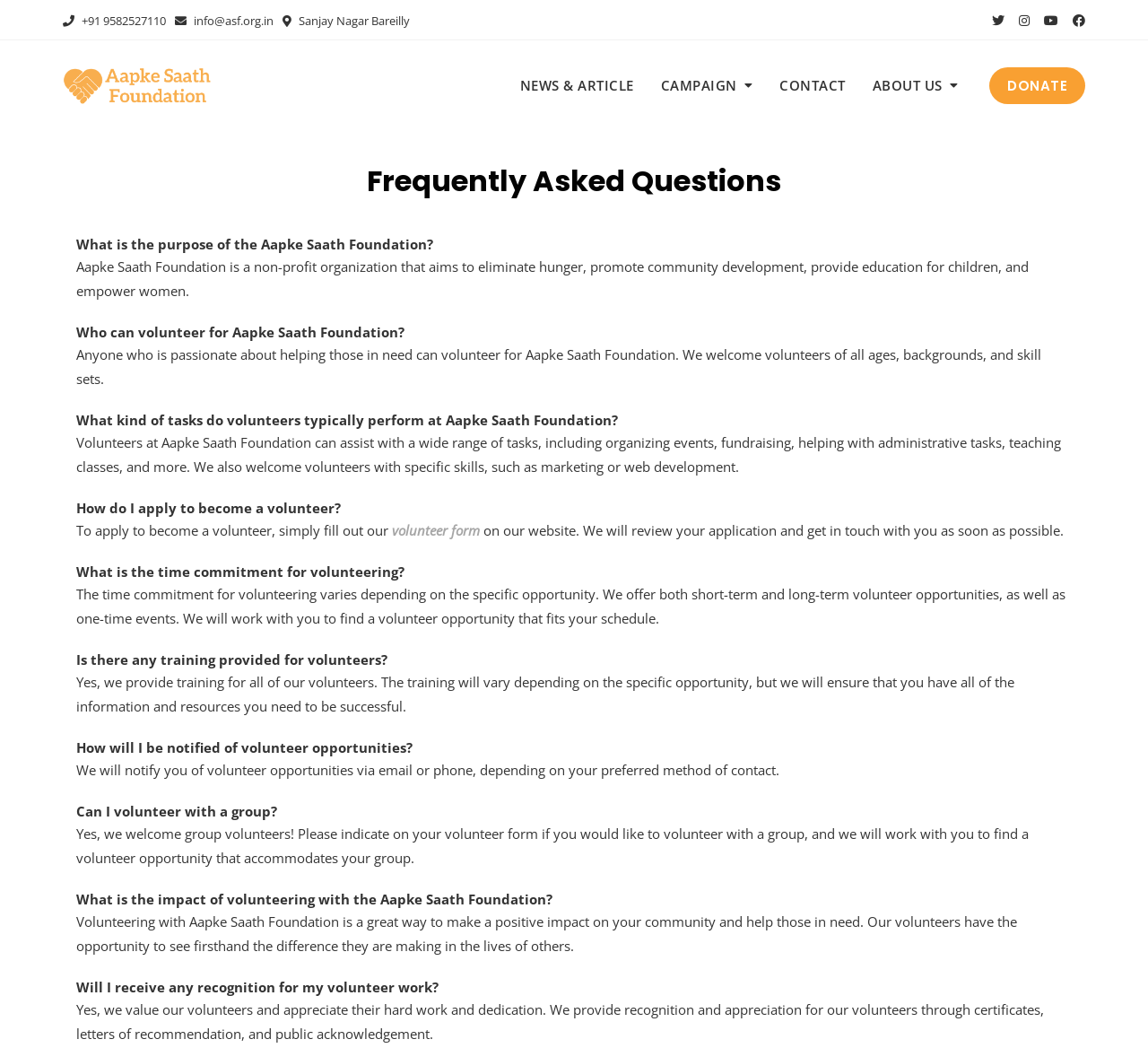Given the element description "Contact" in the screenshot, predict the bounding box coordinates of that UI element.

[0.667, 0.055, 0.748, 0.108]